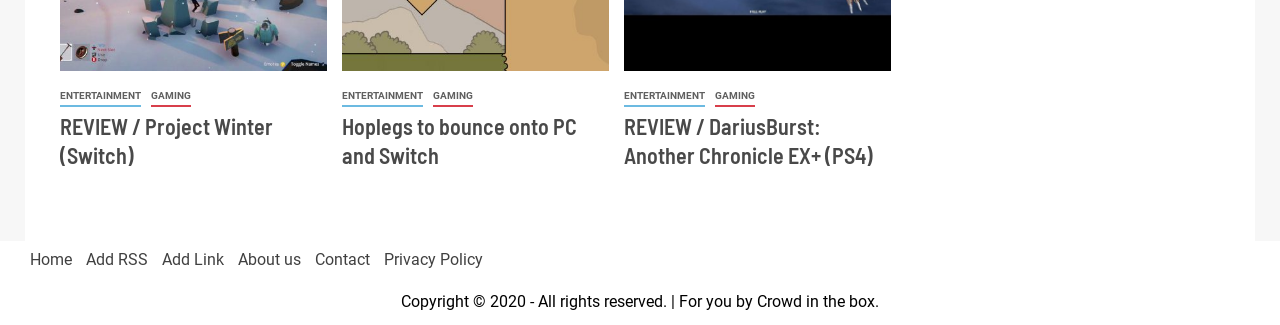What is the name of the company or organization behind the website? Using the information from the screenshot, answer with a single word or phrase.

Crowd in the box